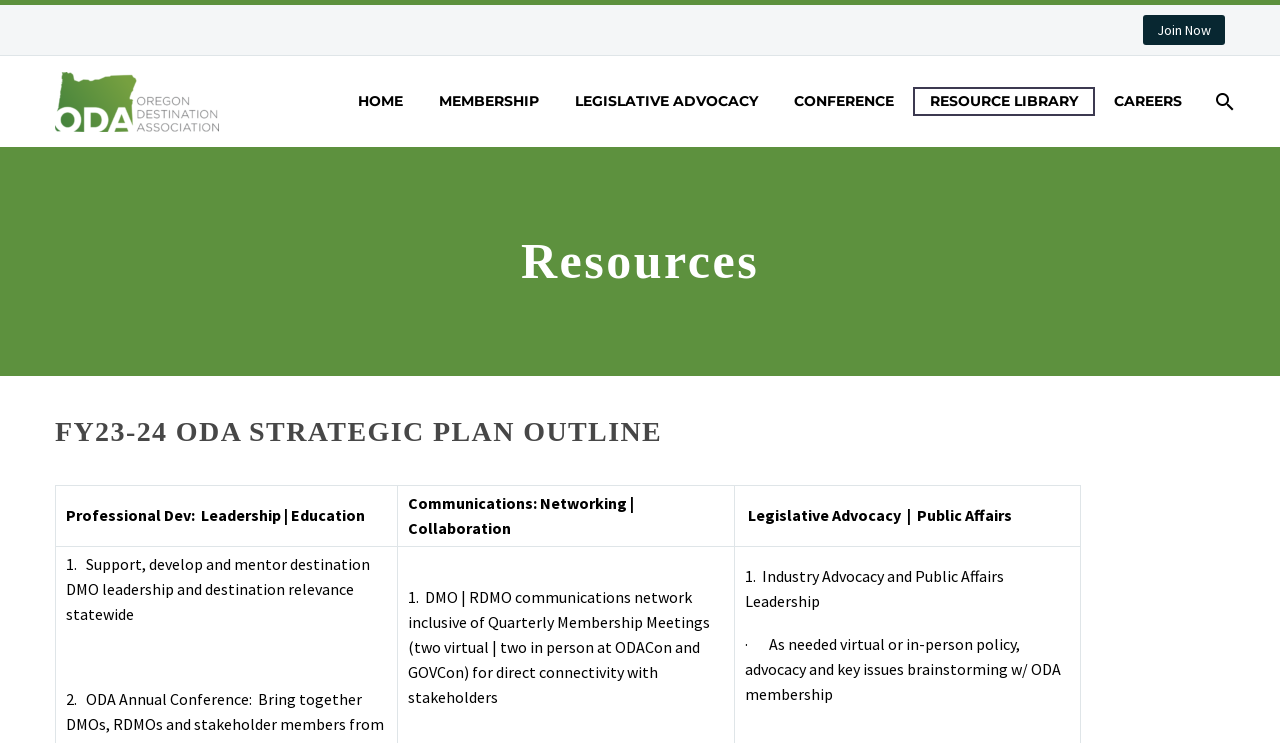Please specify the bounding box coordinates of the area that should be clicked to accomplish the following instruction: "click the search icon". The coordinates should consist of four float numbers between 0 and 1, i.e., [left, top, right, bottom].

[0.94, 0.12, 0.97, 0.153]